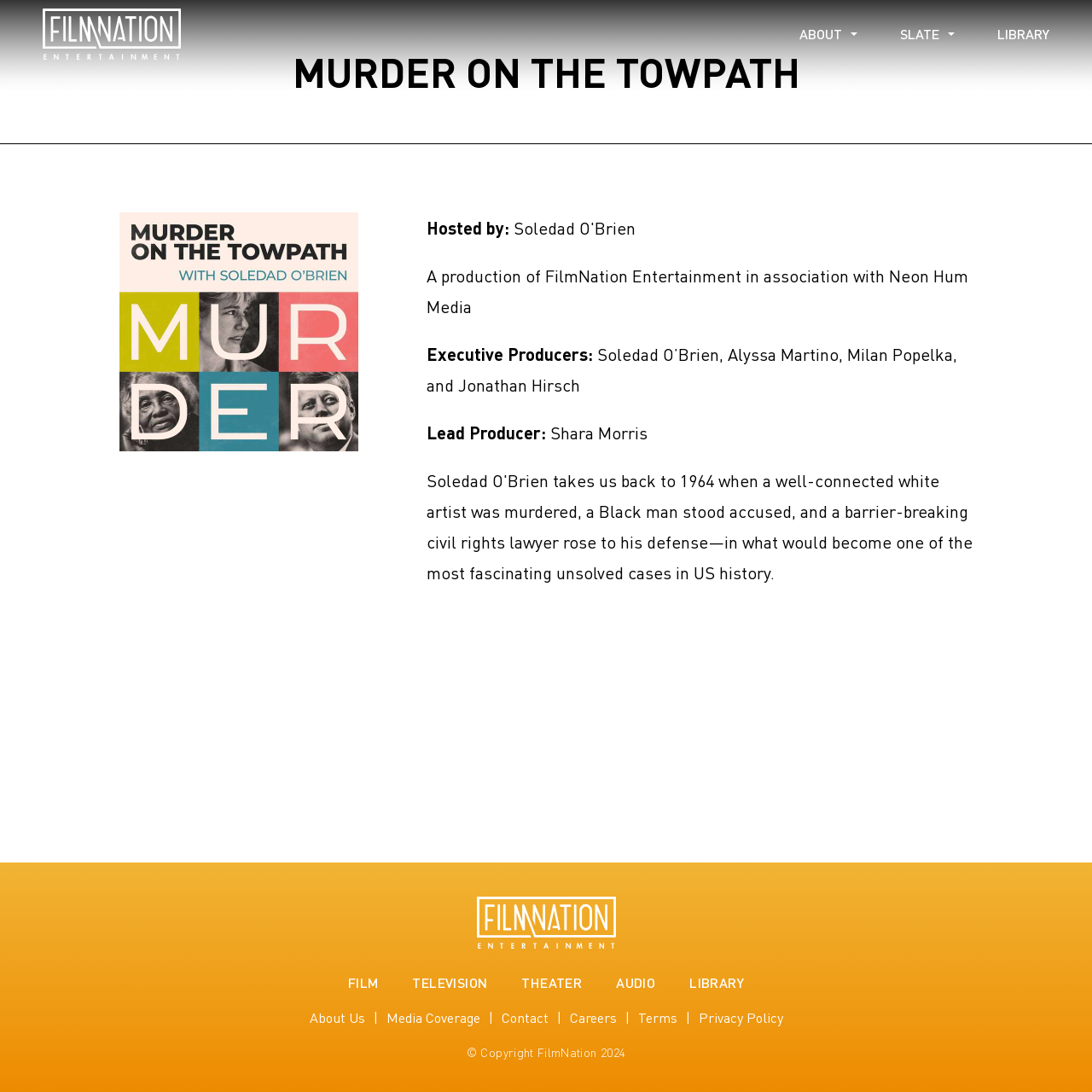Use a single word or phrase to answer the question:
How many executive producers are listed?

4